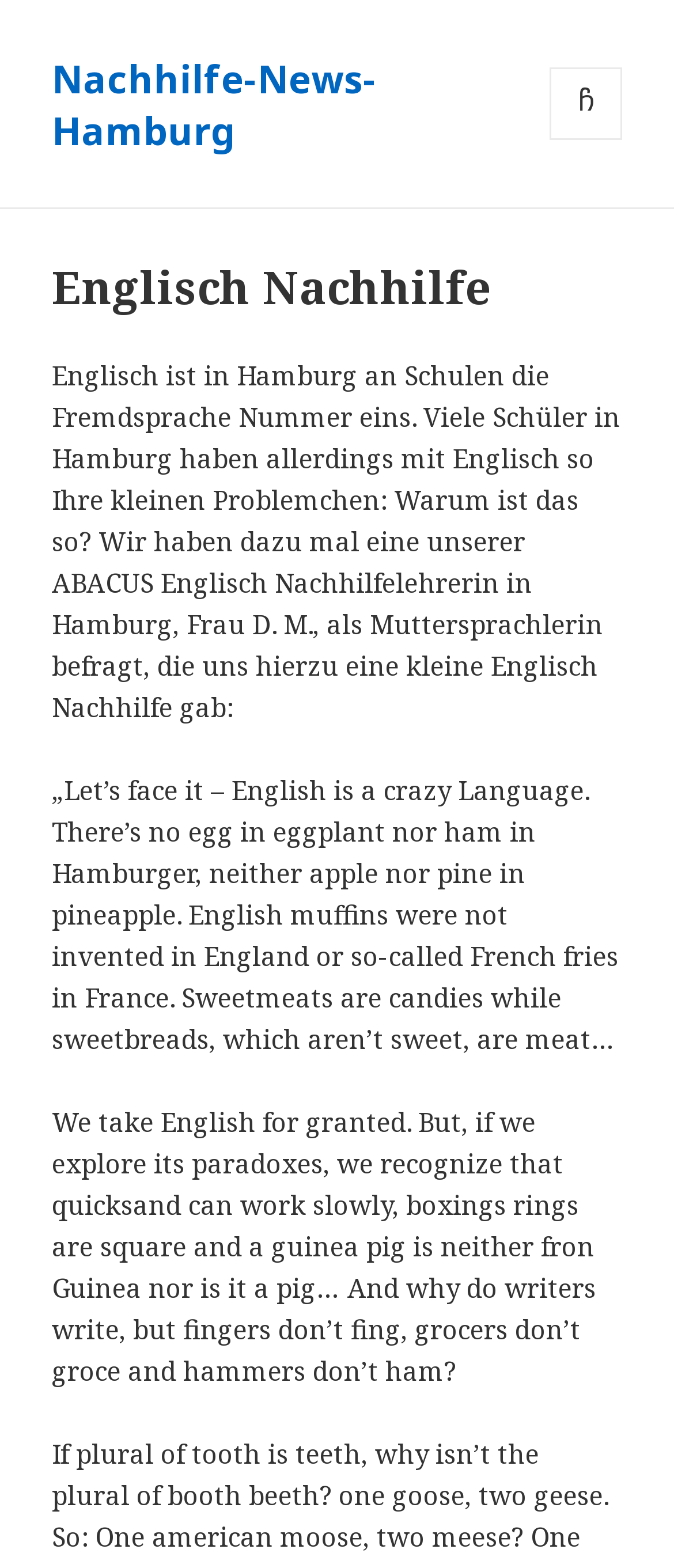Explain the contents of the webpage comprehensively.

The webpage appears to be an article or blog post about English language learning, specifically in Hamburg, Germany. At the top, there is a link to "Nachhilfe-News-Hamburg" and a button labeled "MENÜ UND WIDGETS" which is not expanded. Below this, there is a header section with a heading that reads "Englisch Nachhilfe".

The main content of the page is a series of paragraphs that discuss the challenges of learning English in Hamburg. The first paragraph explains that English is the most popular foreign language in Hamburg schools, but many students struggle with it. The second paragraph asks the question "Why is that so?" and introduces an English teacher from Hamburg, Frau D. M., who provides some insights.

The following paragraphs are a quote from Frau D. M., who humorously highlights the complexities and paradoxes of the English language. She gives examples of words that don't make sense, such as "eggplant" not having eggs, and "quicksand" working slowly. The text is written in a conversational tone and appears to be an excerpt from an interview or a speech.

There are no images on the page, and the layout is primarily focused on the text content. The elements are arranged in a vertical layout, with each paragraph building on the previous one to create a narrative flow.